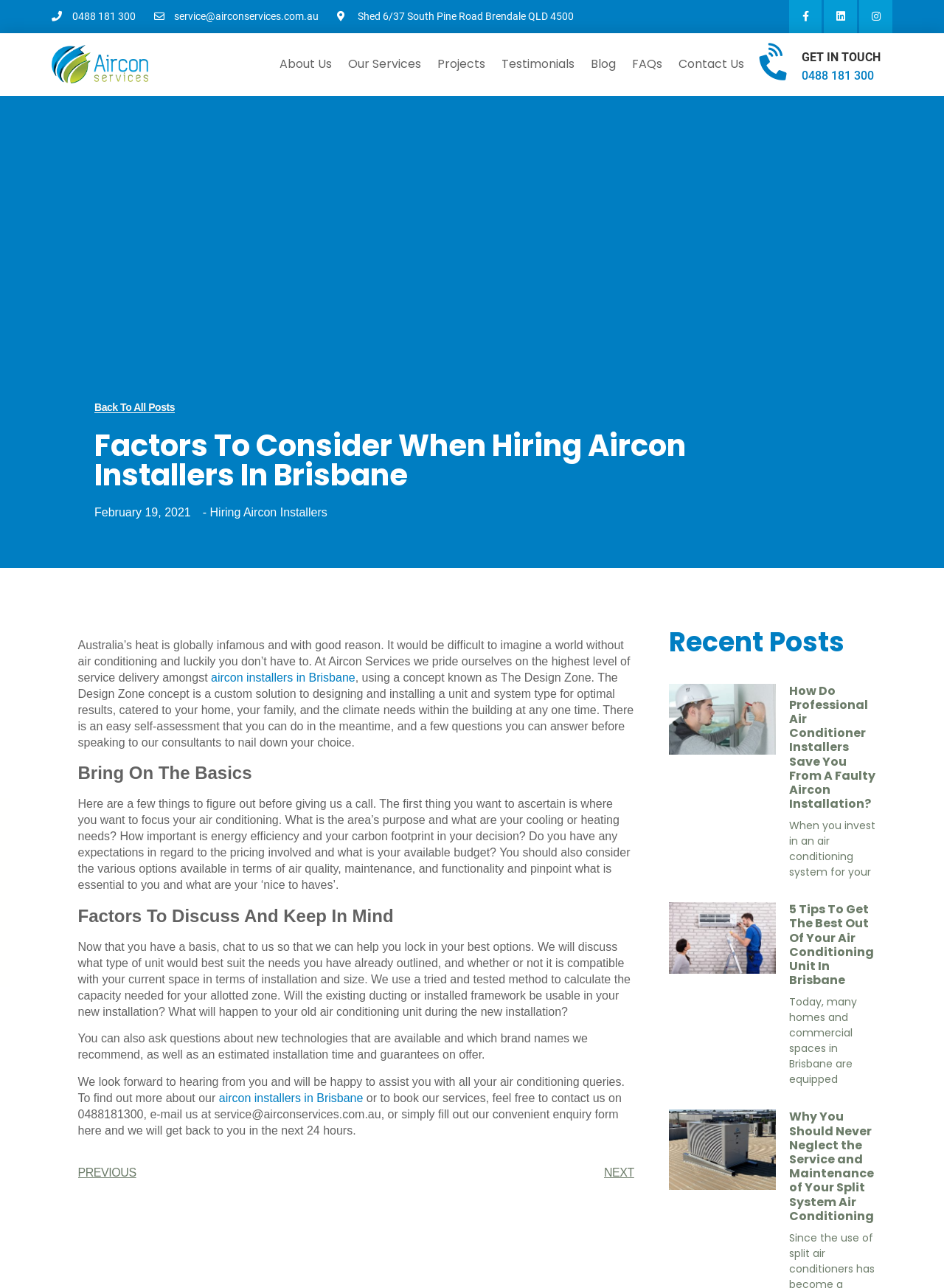What is the phone number to contact Aircon Services?
Based on the visual information, provide a detailed and comprehensive answer.

I found the phone number by looking at the top right corner of the webpage, where it says 'GET IN TOUCH' and below it, there is a link with the phone number '0488 181 300'.